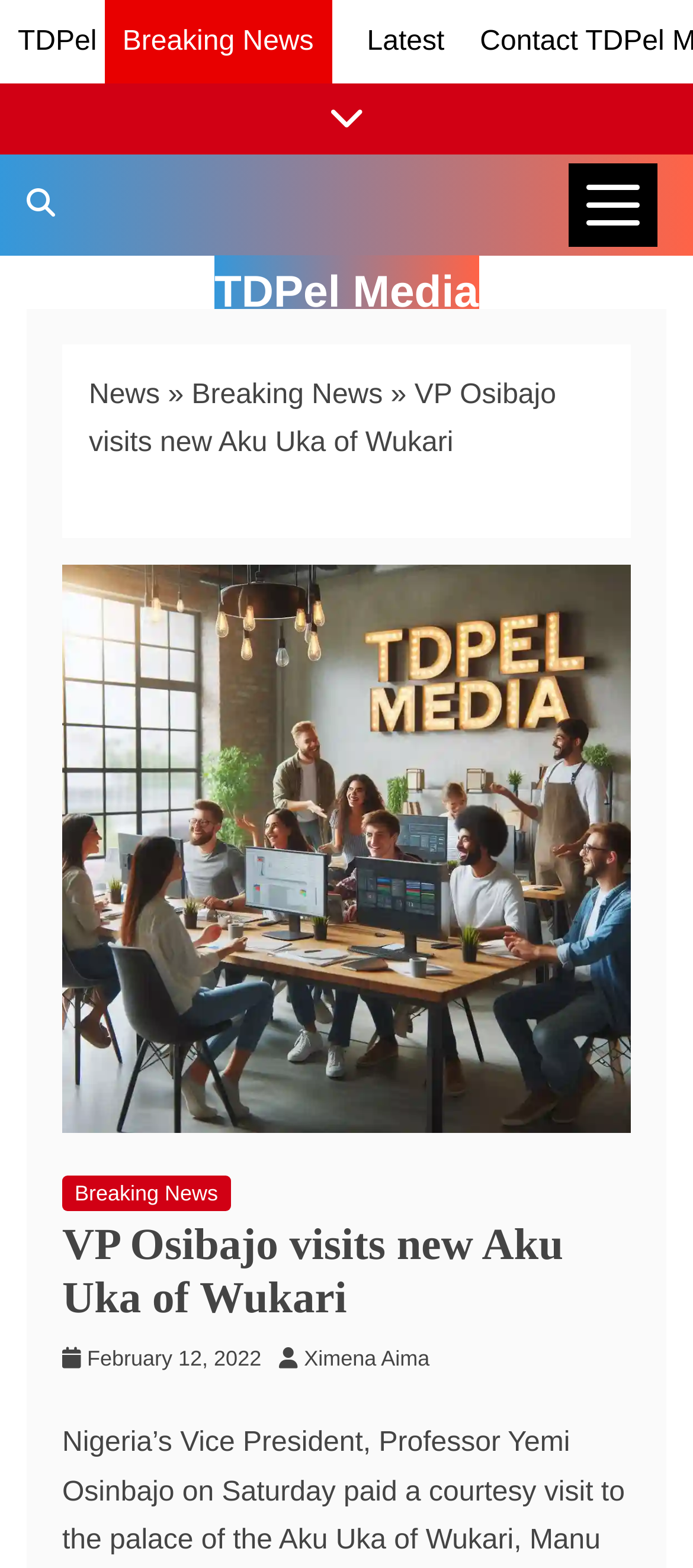Find the bounding box coordinates for the HTML element described as: "Breaking News". The coordinates should consist of four float values between 0 and 1, i.e., [left, top, right, bottom].

[0.276, 0.243, 0.552, 0.262]